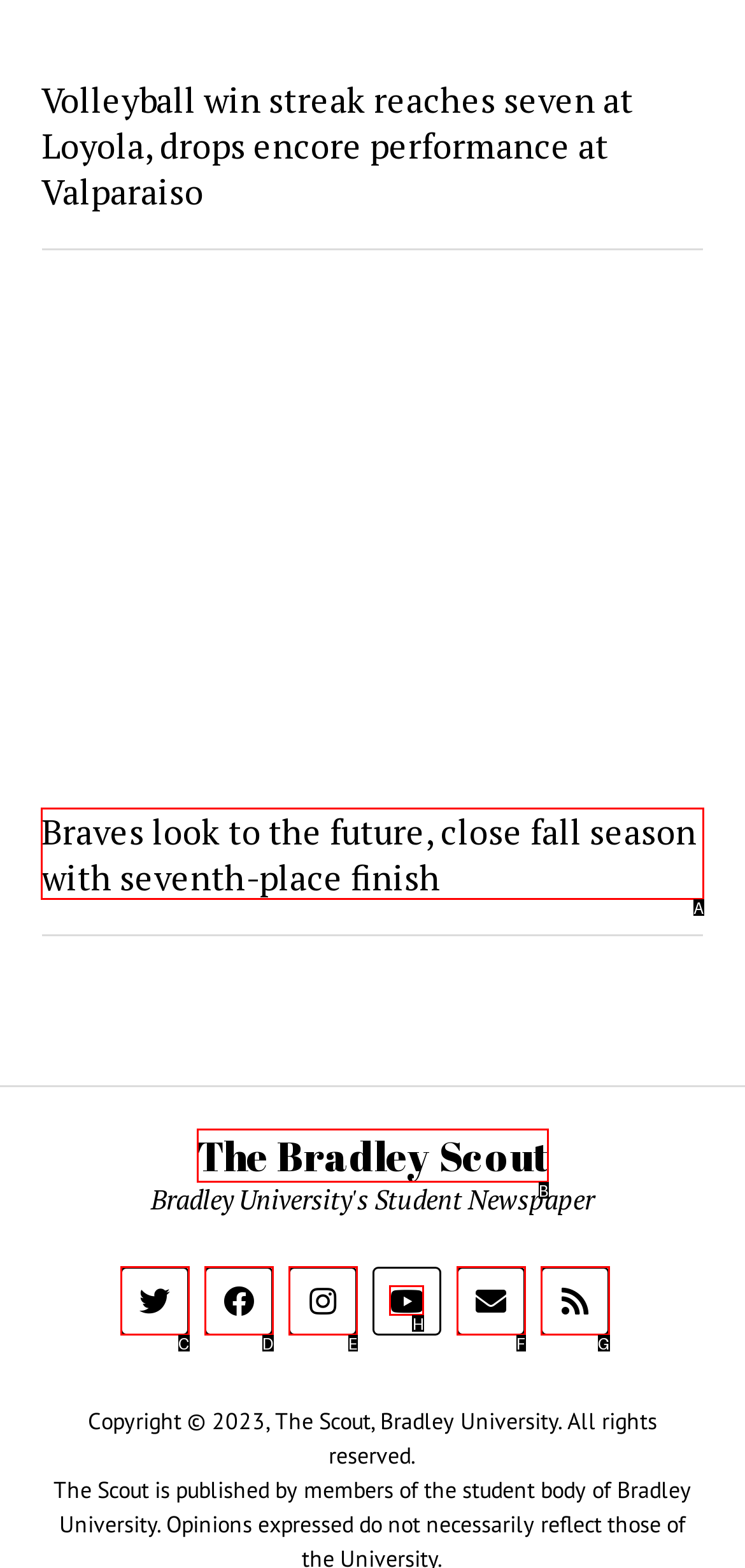Identify which HTML element to click to fulfill the following task: Watch videos on YouTube. Provide your response using the letter of the correct choice.

H